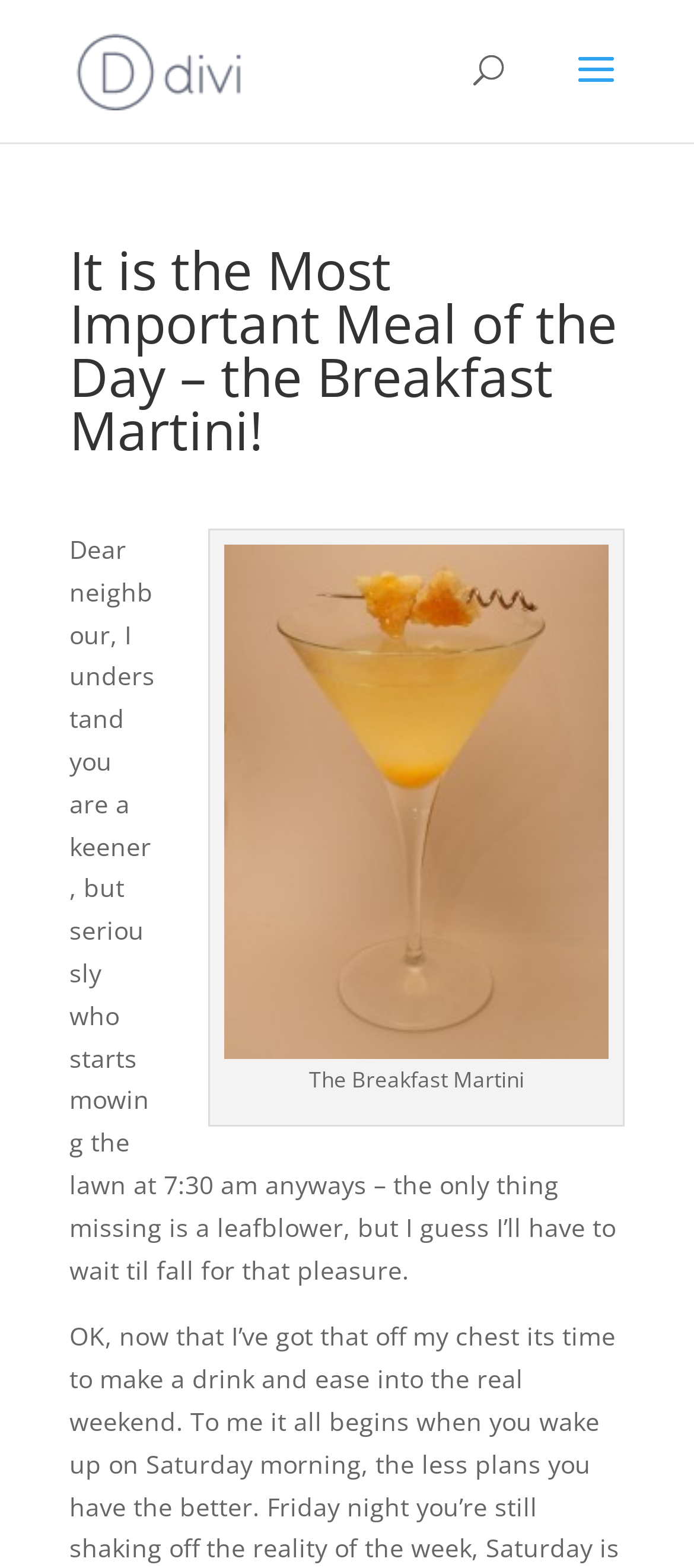Using the element description alt="Madtini", predict the bounding box coordinates for the UI element. Provide the coordinates in (top-left x, top-left y, bottom-right x, bottom-right y) format with values ranging from 0 to 1.

[0.11, 0.033, 0.349, 0.054]